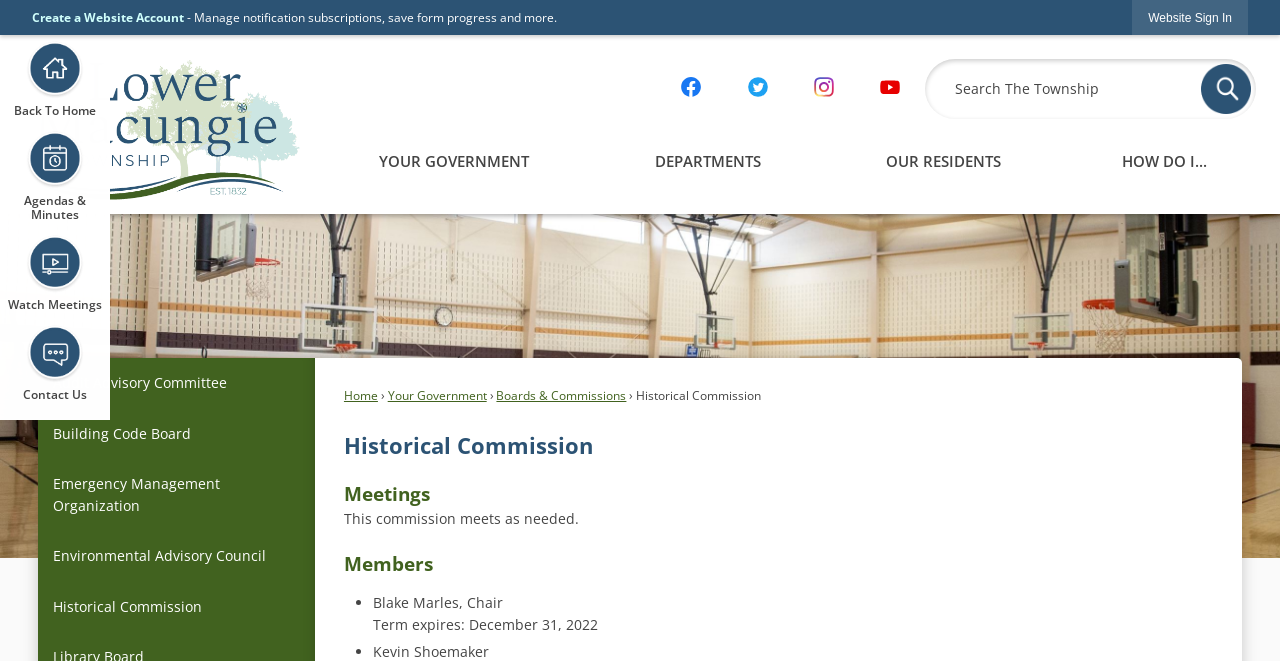Determine the bounding box coordinates in the format (top-left x, top-left y, bottom-right x, bottom-right y). Ensure all values are floating point numbers between 0 and 1. Identify the bounding box of the UI element described by: Create a Website Account

[0.025, 0.014, 0.144, 0.039]